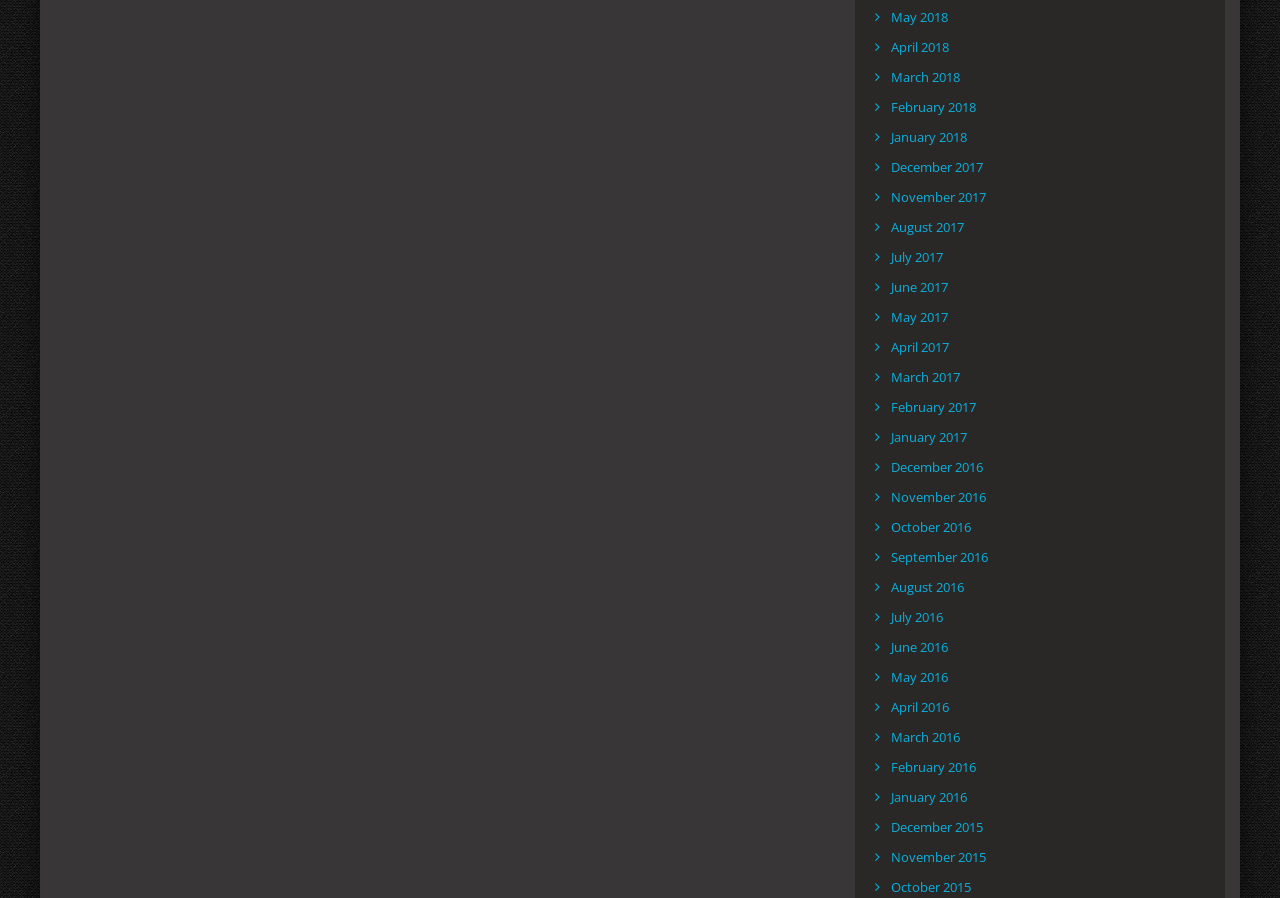Point out the bounding box coordinates of the section to click in order to follow this instruction: "View May 2018 archives".

[0.692, 0.008, 0.745, 0.031]